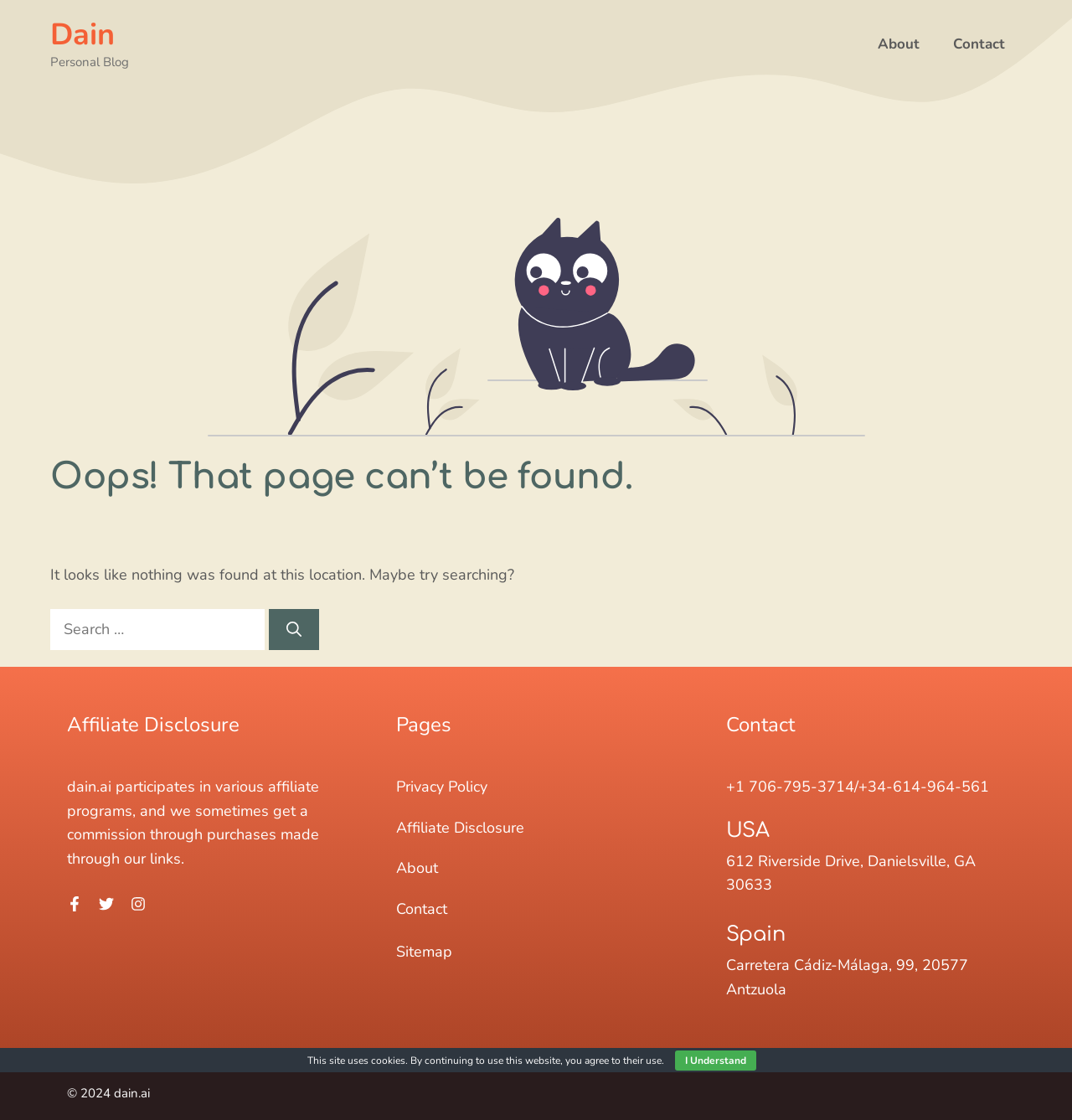Locate the bounding box coordinates of the element's region that should be clicked to carry out the following instruction: "go to About". The coordinates need to be four float numbers between 0 and 1, i.e., [left, top, right, bottom].

[0.803, 0.017, 0.873, 0.062]